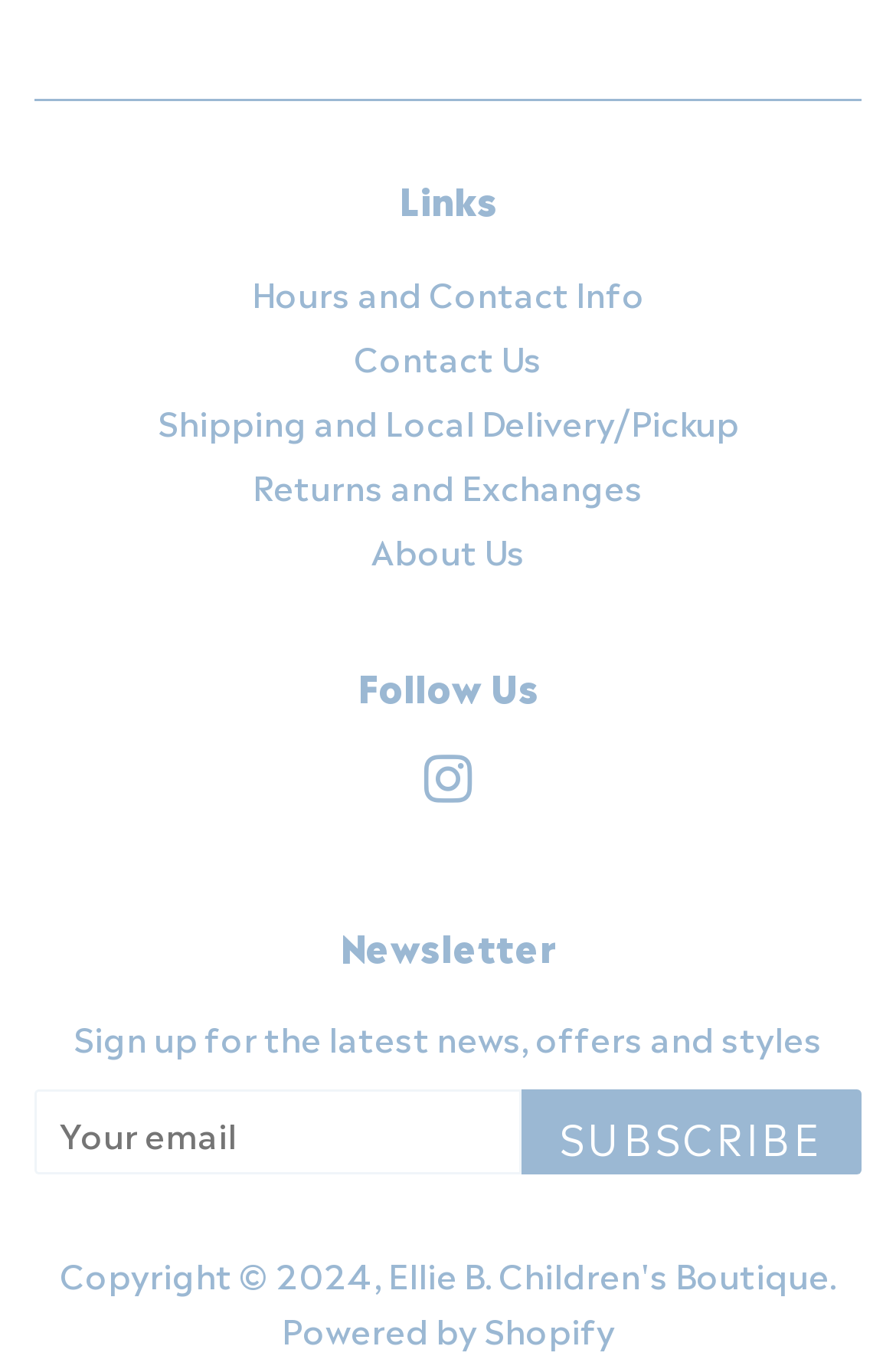How many social media links are present?
Examine the image and give a concise answer in one word or a short phrase.

1